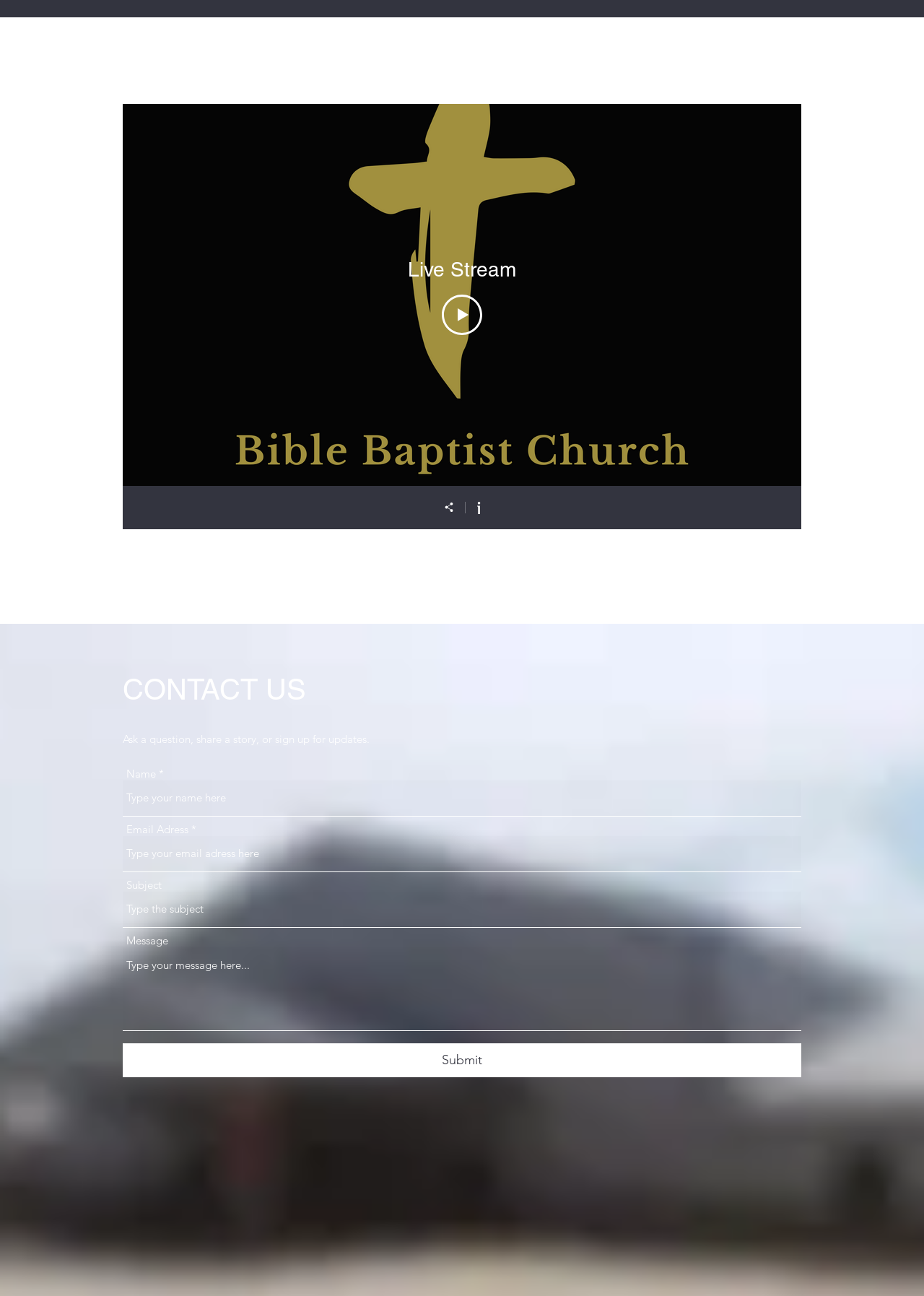What is the purpose of the 'Share' button?
Provide an in-depth and detailed explanation in response to the question.

The purpose of the 'Share' button is to share the live stream with others, as it is located near the 'Live Stream' heading and image, suggesting that it is related to sharing the video content.